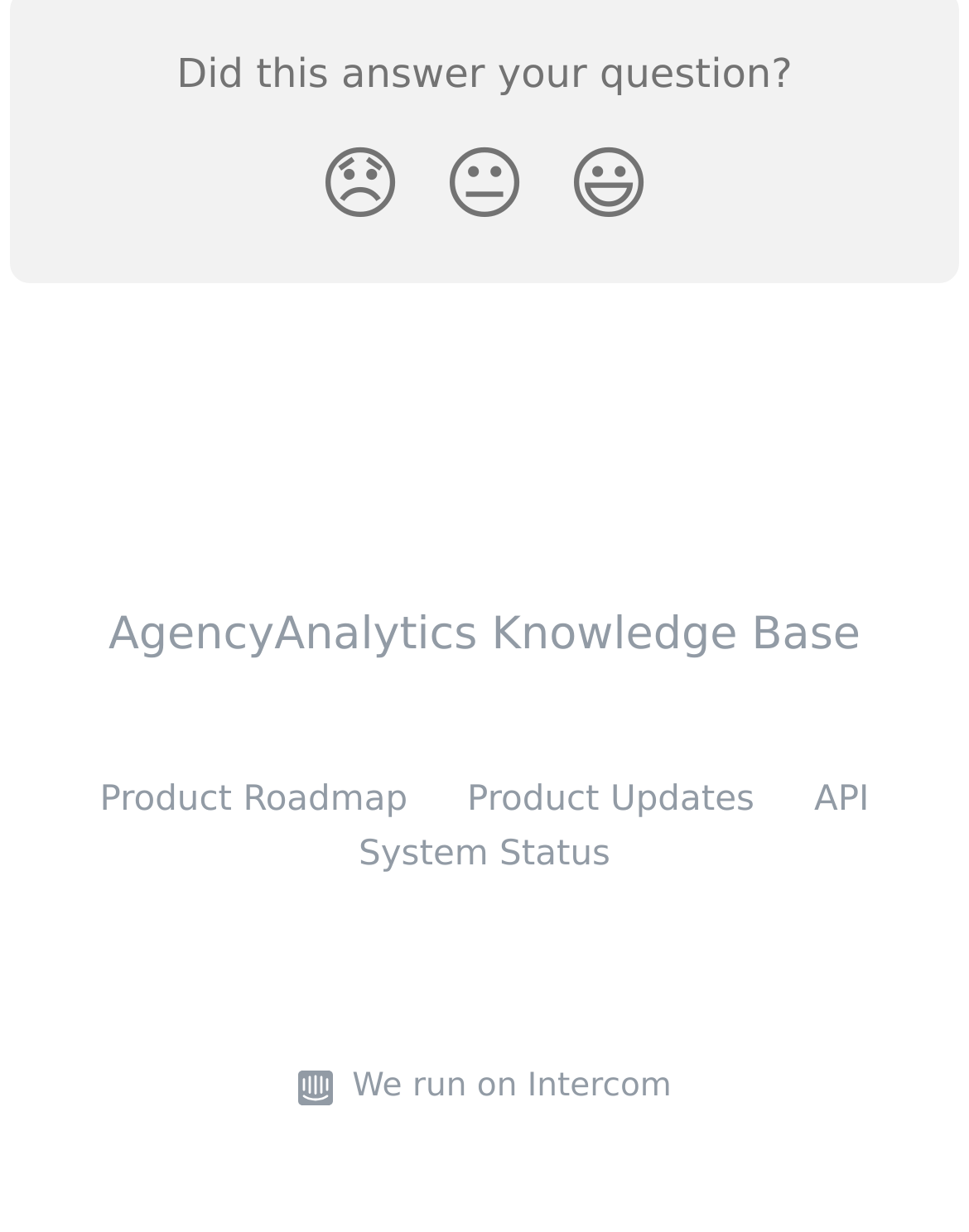Please specify the coordinates of the bounding box for the element that should be clicked to carry out this instruction: "Visit the AgencyAnalytics Knowledge Base". The coordinates must be four float numbers between 0 and 1, formatted as [left, top, right, bottom].

[0.112, 0.494, 0.888, 0.536]